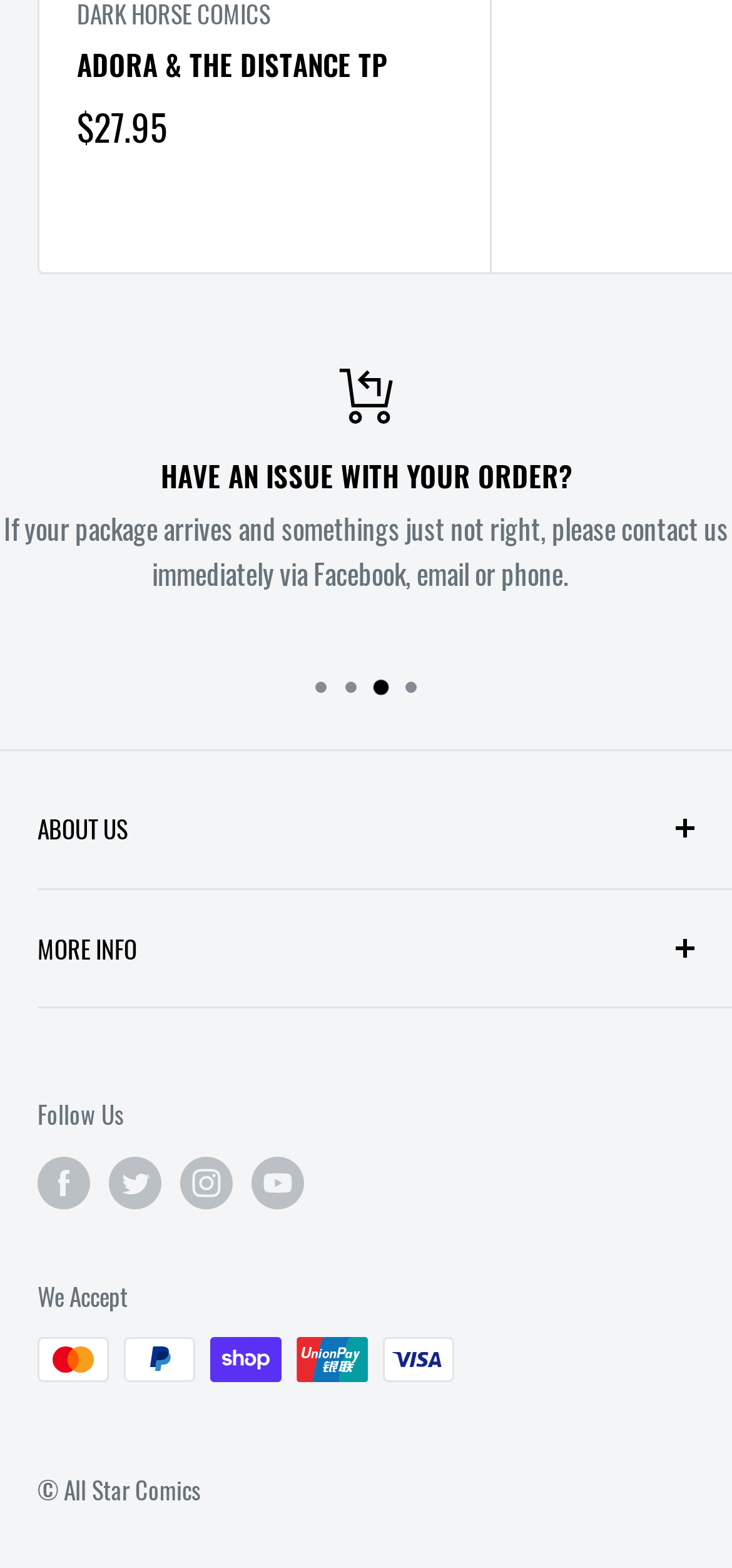What is the price of the product 'ADORA & THE DISTANCE TP'?
Please provide a full and detailed response to the question.

The price of the product 'ADORA & THE DISTANCE TP' can be found next to the product name, which is '$27.95'.